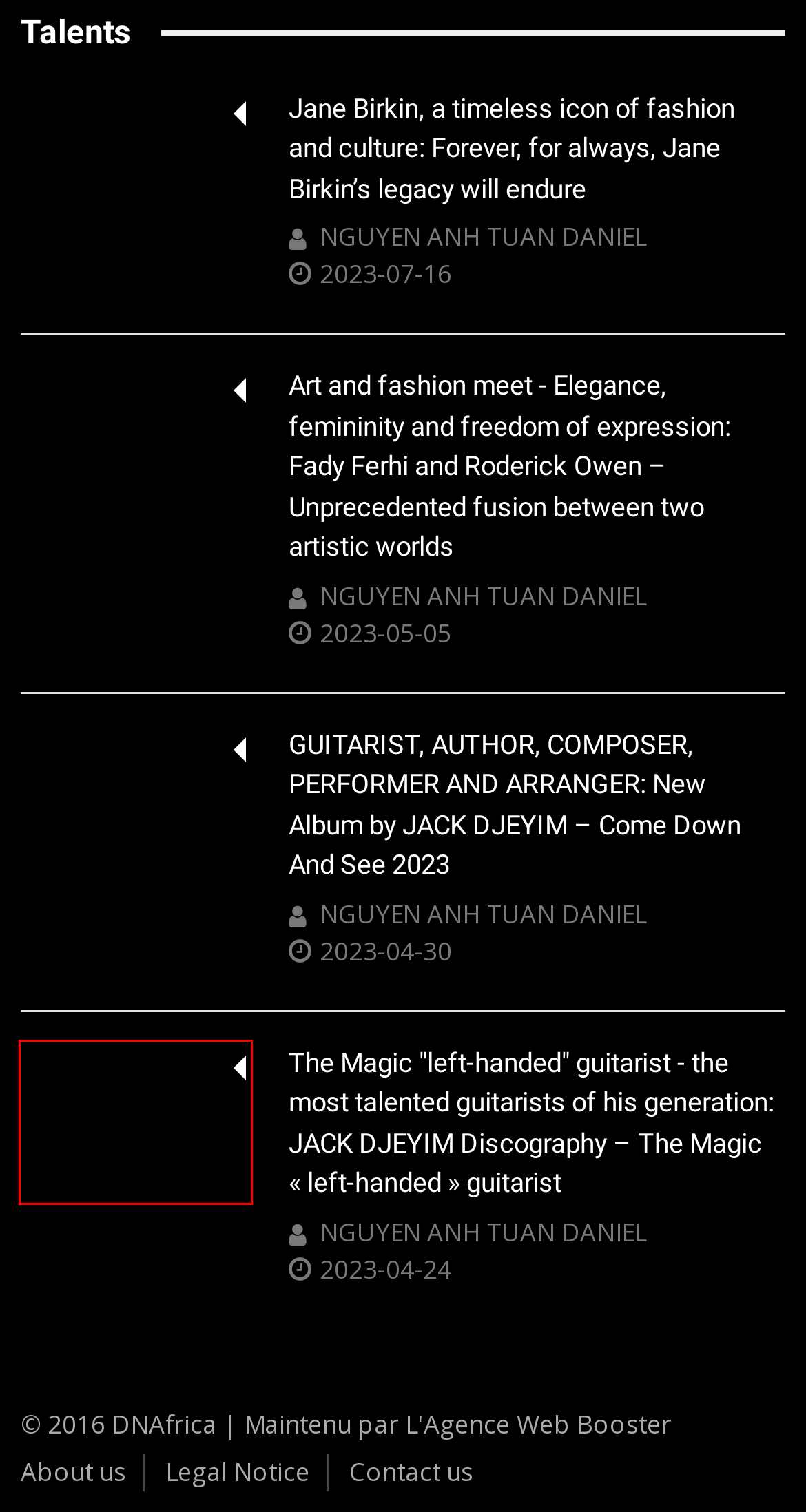Analyze the webpage screenshot with a red bounding box highlighting a UI element. Select the description that best matches the new webpage after clicking the highlighted element. Here are the options:
A. Legal Notice - DN-AFRICA Magazine
B. Contact us - DN-AFRICA Magazine
C. JACK DJEYIM Discography - The Magic "left-handed" guitarist - DN-AFRICA Magazine
D. New Album by JACK DJEYIM - Come Down And See 2023 - DN-AFRICA Magazine
E. NUIT DU TEXTILE AFRICAIN À BAMAKO - African Fashion Magazine
F. Art & Culture - African Fashion Magazine
G. Fady Ferhi and Roderick Owen - Unprecedented fusion between two artistic worlds - DN-AFRICA Magazine
H. Forever, for always, Jane Birkin's legacy will endure - DN-AFRICA Magazine

C